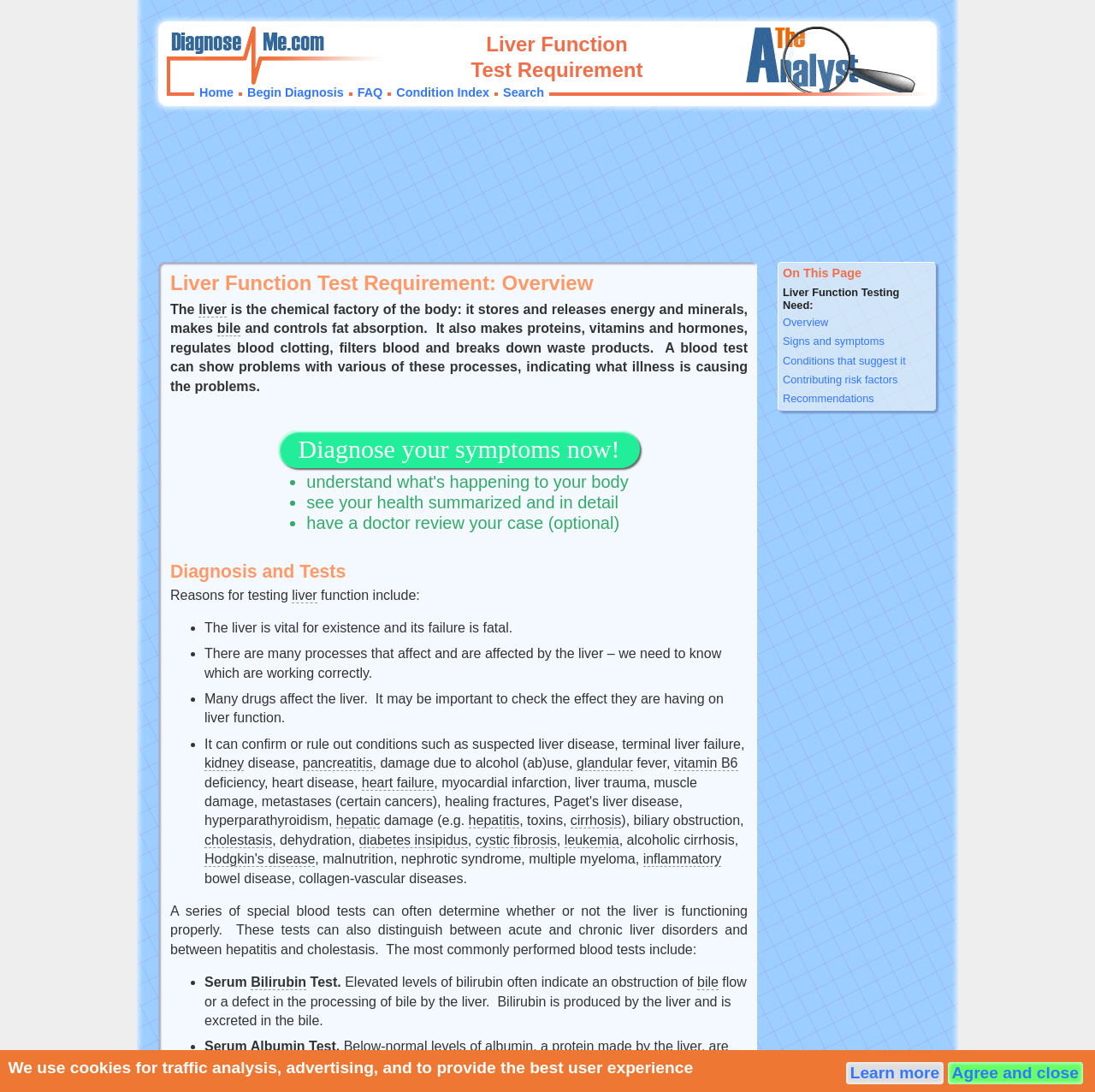Please identify the bounding box coordinates of where to click in order to follow the instruction: "Click on 'Diagnose your symptoms now!'".

[0.254, 0.408, 0.585, 0.422]